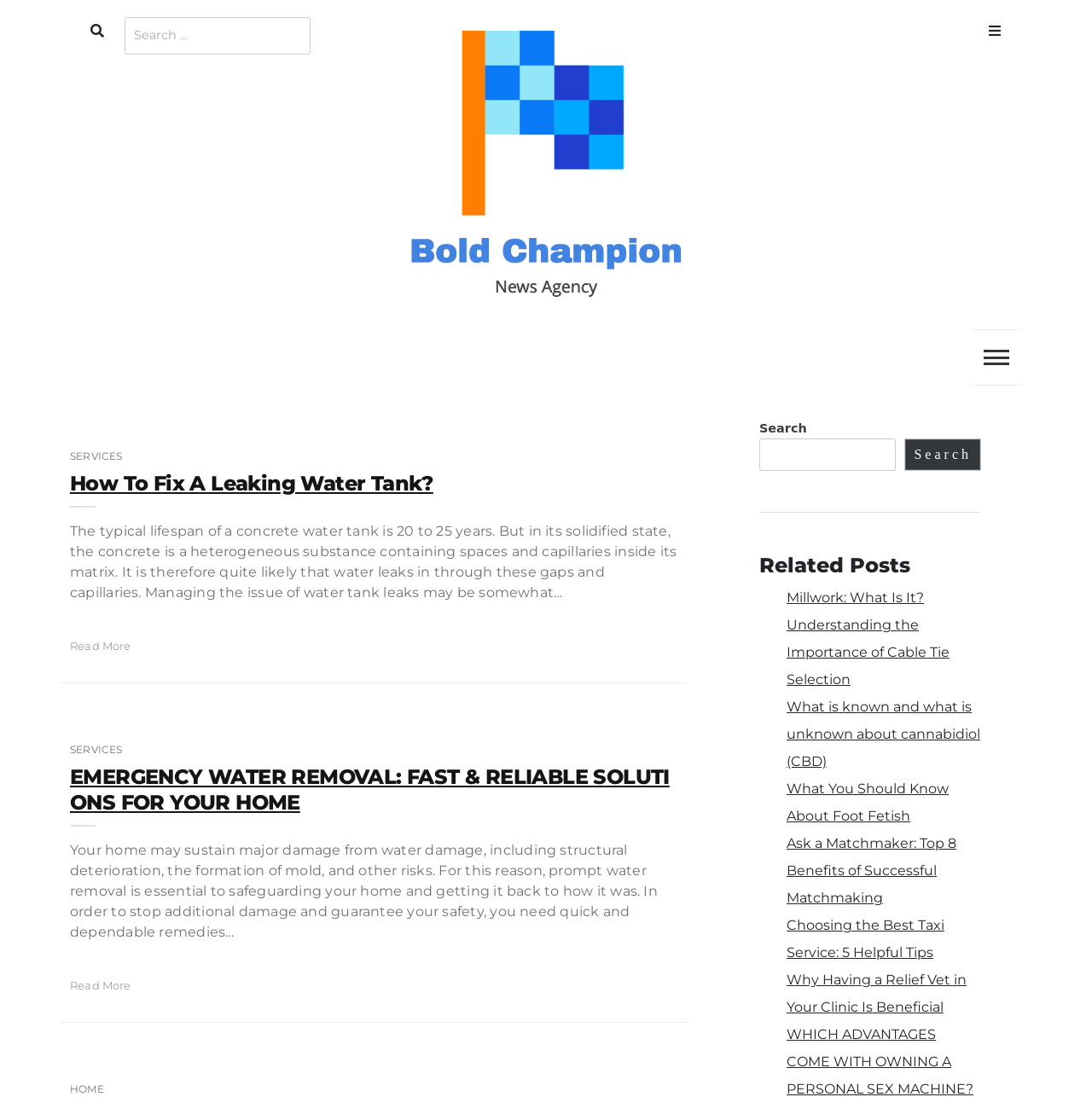Find the bounding box coordinates for the UI element whose description is: "Bold Champion". The coordinates should be four float numbers between 0 and 1, in the format [left, top, right, bottom].

[0.361, 0.299, 0.607, 0.337]